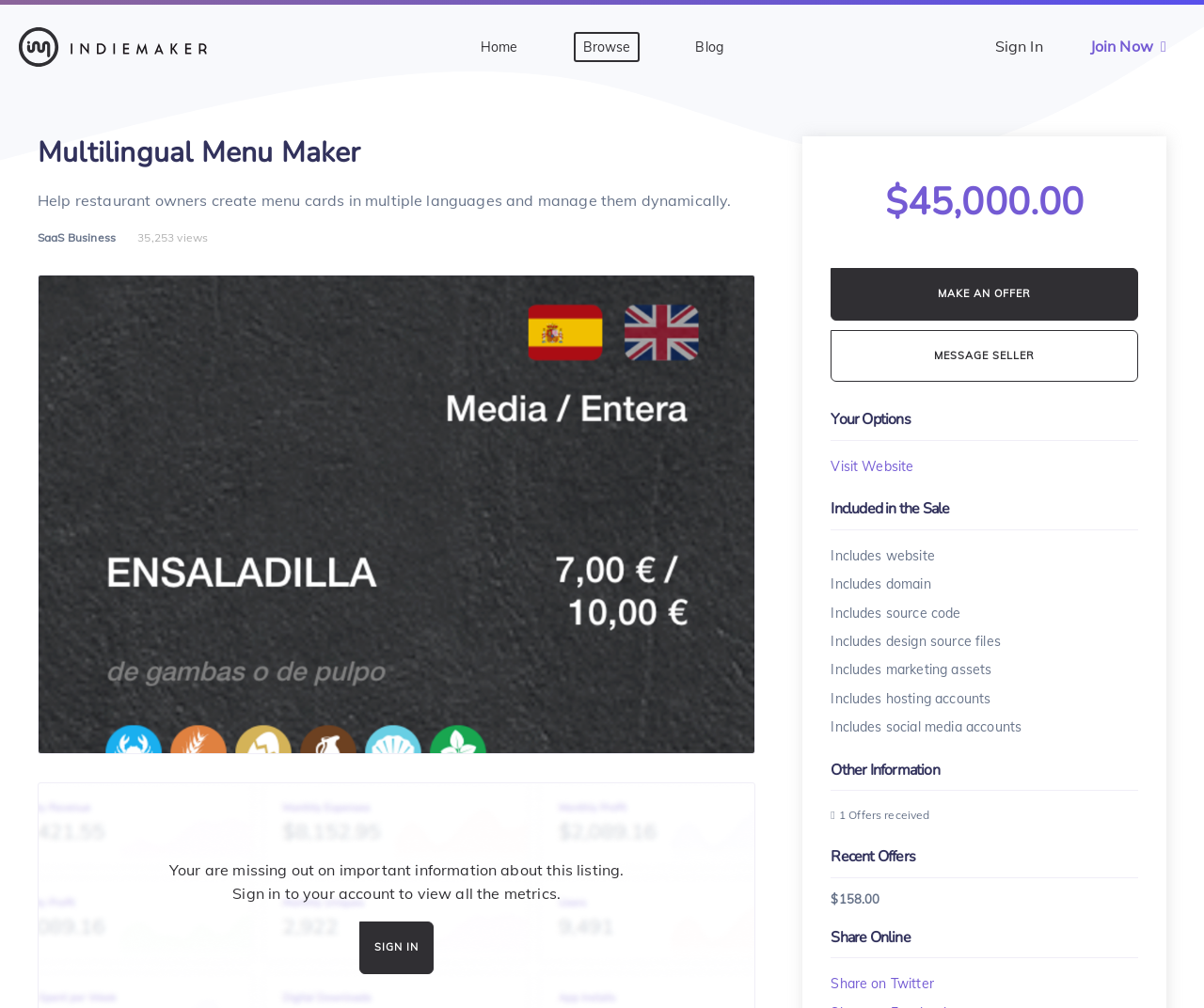What is the price of the Multilingual Menu Maker?
Kindly answer the question with as much detail as you can.

I found the price of the Multilingual Menu Maker by looking at the heading element with the bounding box coordinates [0.69, 0.163, 0.945, 0.238], which contains the text '$45,000.00'.